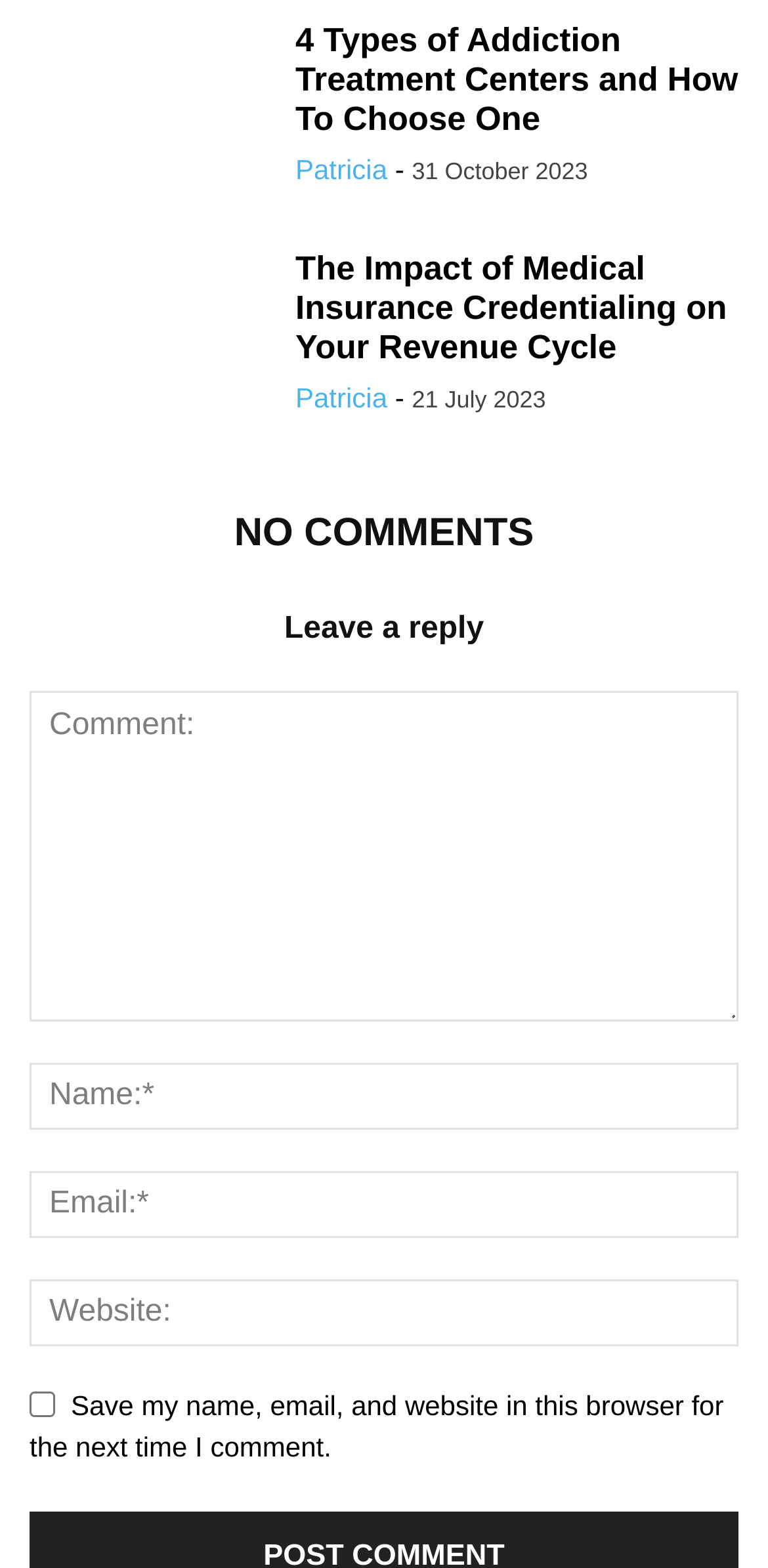Please specify the bounding box coordinates of the clickable region necessary for completing the following instruction: "Check the box to save your name, email, and website". The coordinates must consist of four float numbers between 0 and 1, i.e., [left, top, right, bottom].

[0.038, 0.888, 0.072, 0.904]